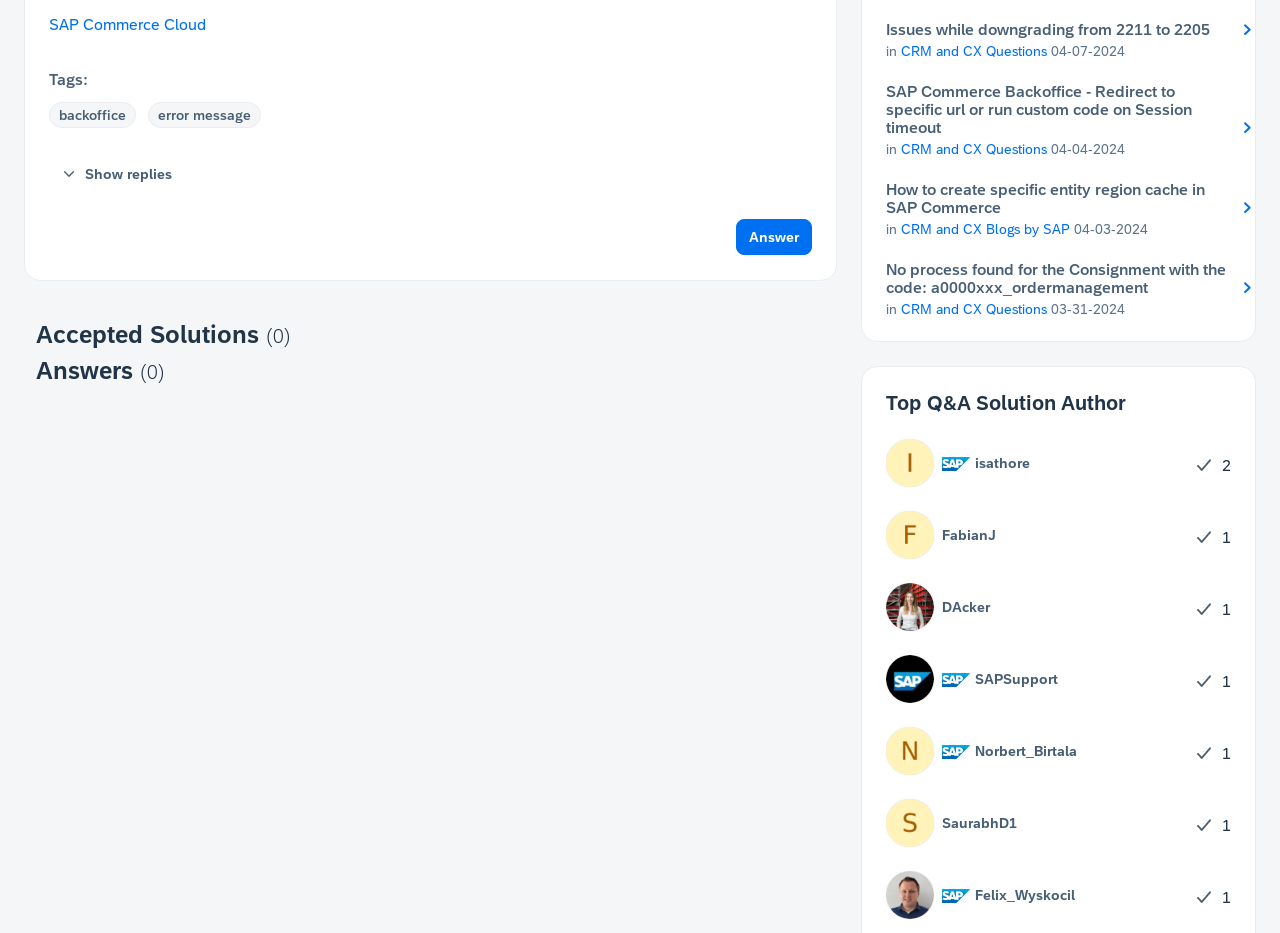Respond to the question with just a single word or phrase: 
How many accepted solutions are there?

0